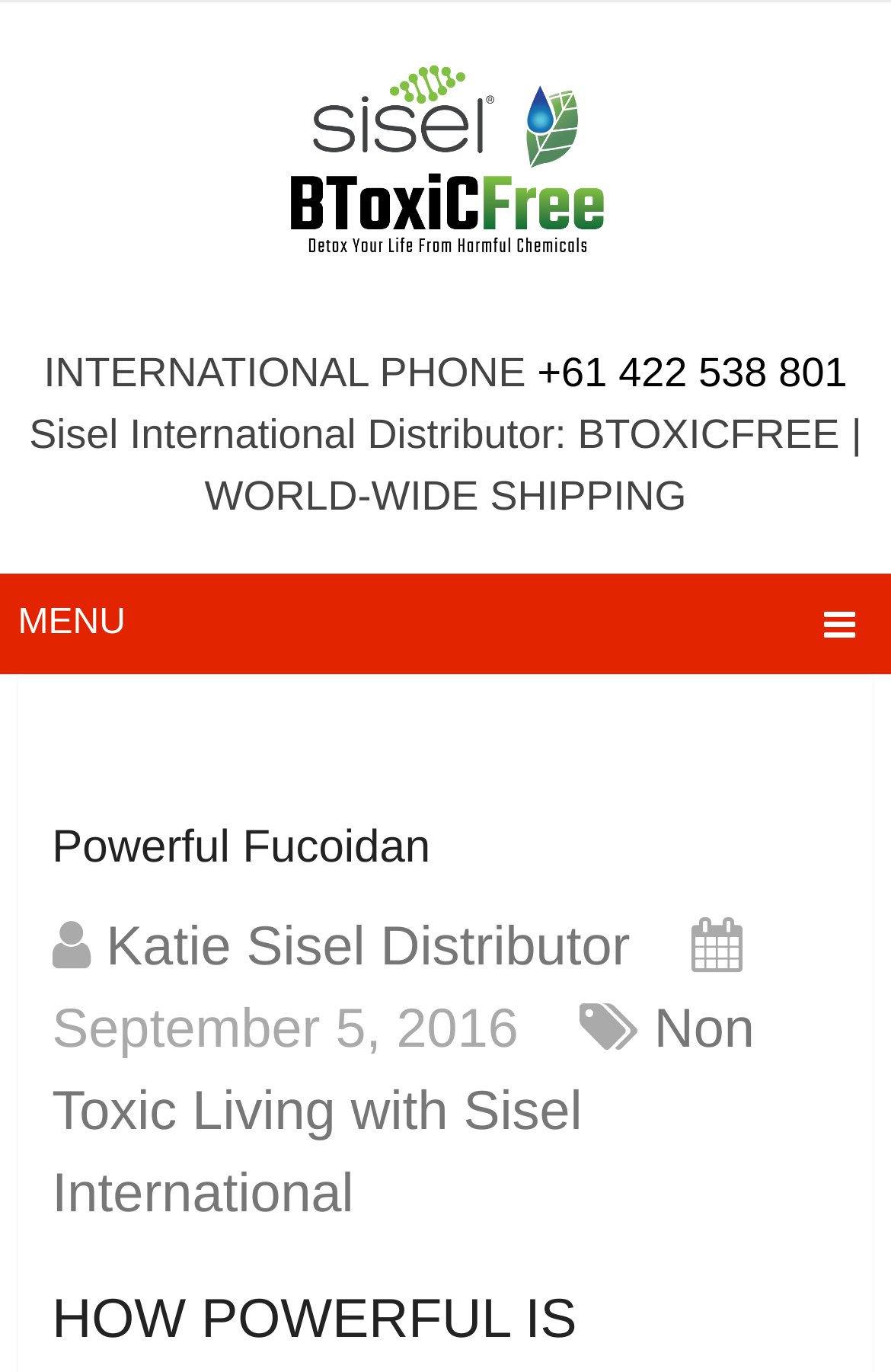What is the icon name of the menu button?
Refer to the screenshot and respond with a concise word or phrase.

